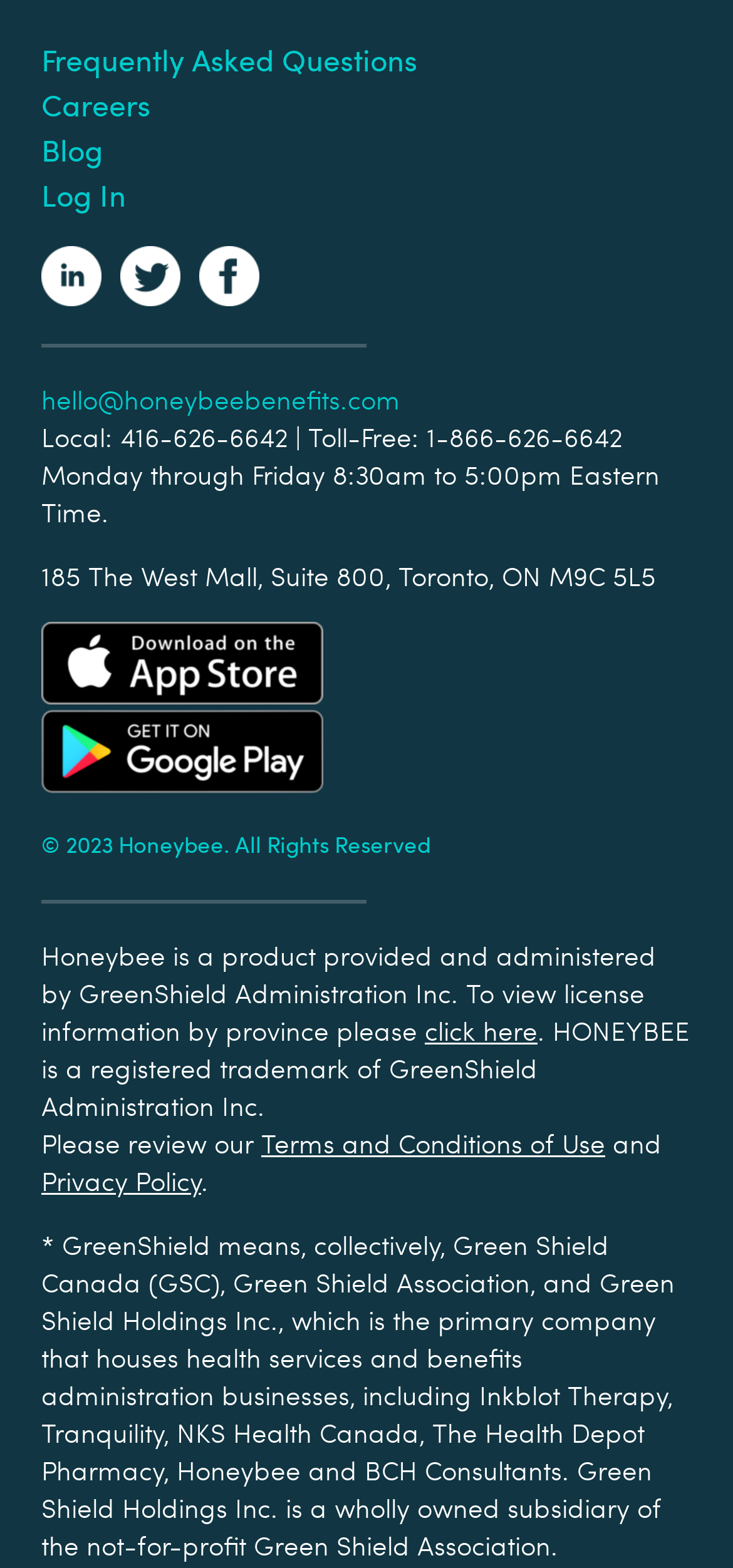Bounding box coordinates are specified in the format (top-left x, top-left y, bottom-right x, bottom-right y). All values are floating point numbers bounded between 0 and 1. Please provide the bounding box coordinate of the region this sentence describes: click here

[0.579, 0.646, 0.733, 0.669]